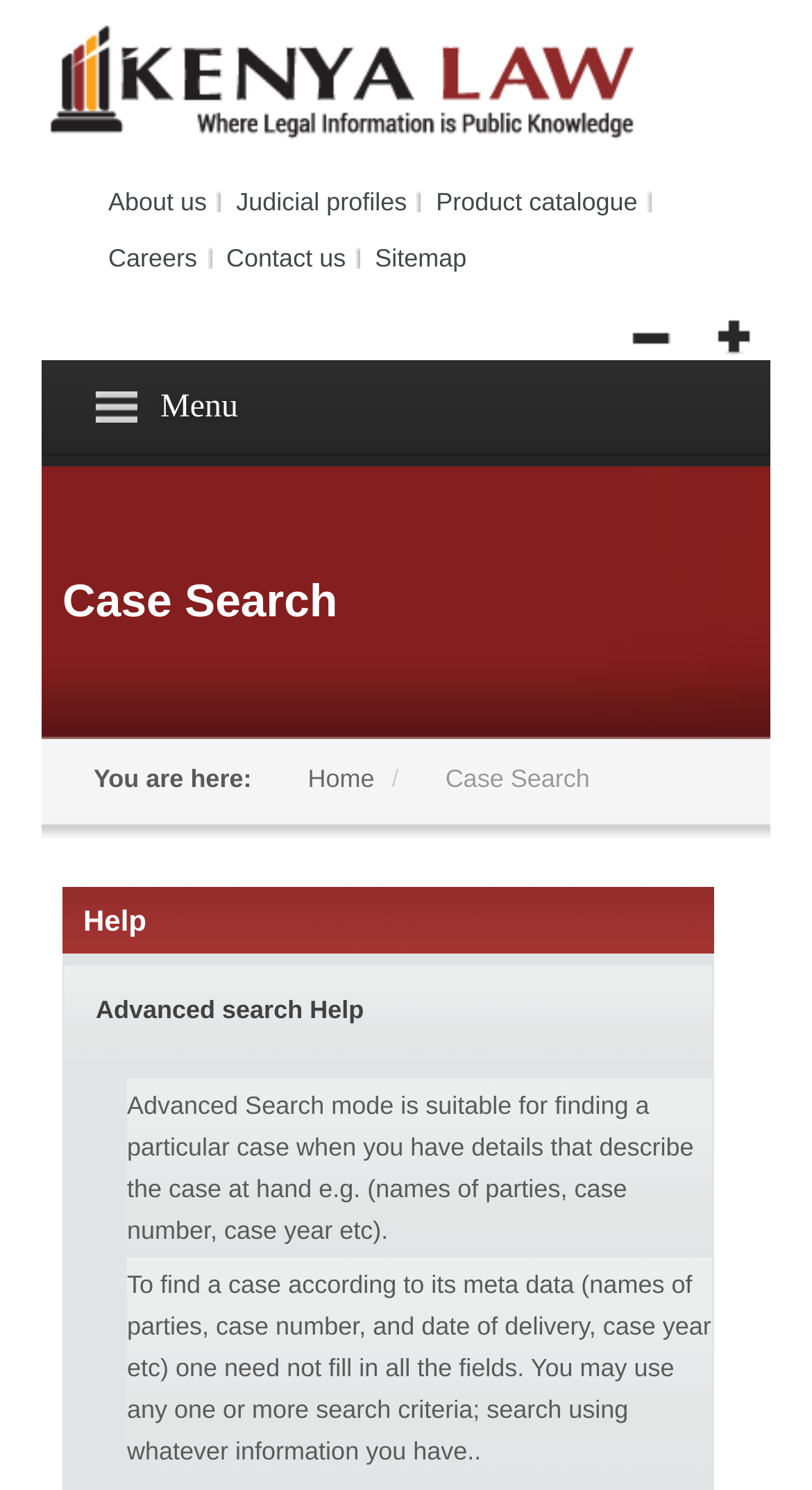Determine the bounding box coordinates for the HTML element described here: "Repealed Statutes".

[0.051, 0.914, 0.949, 0.964]